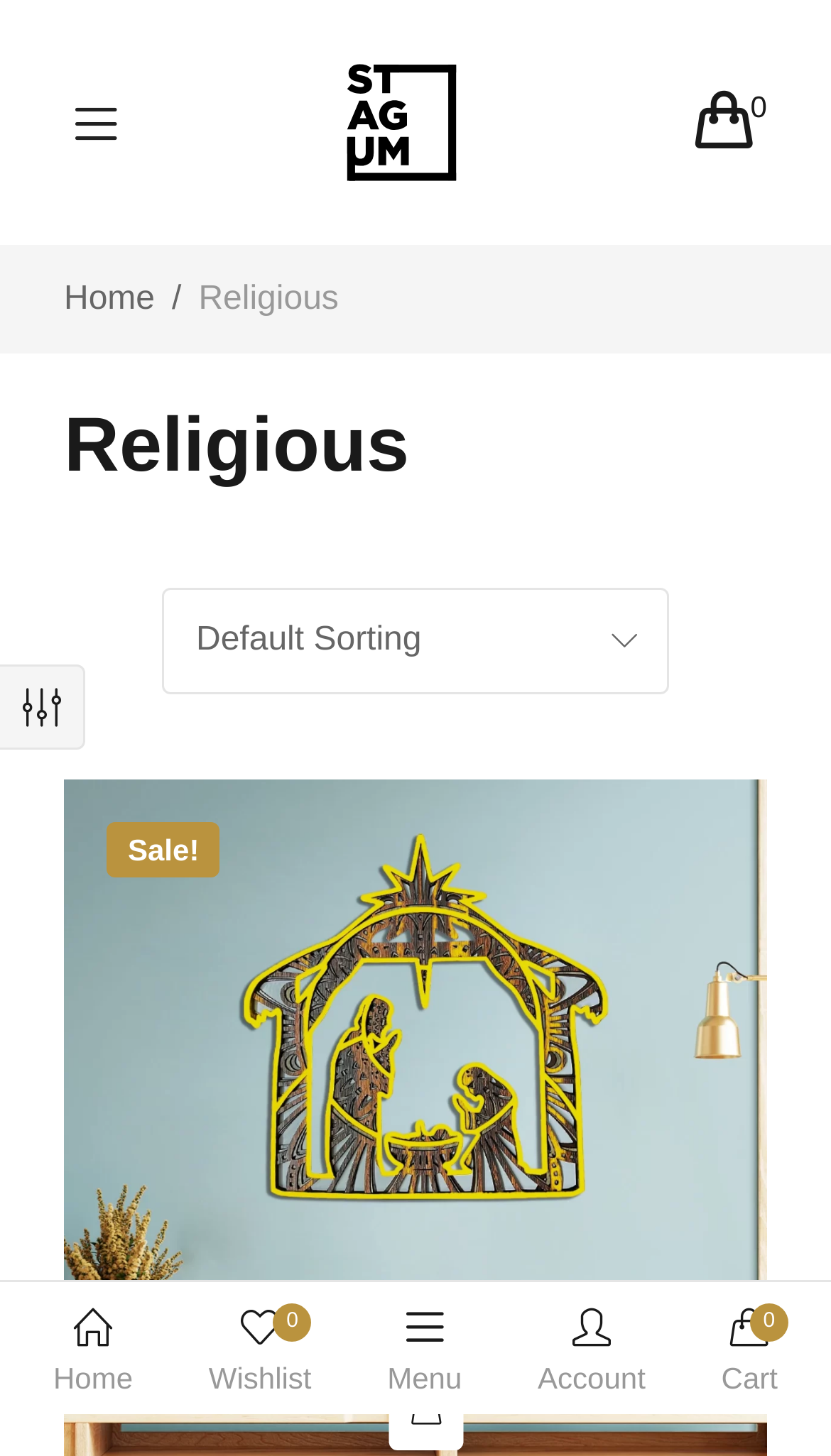Please identify the bounding box coordinates of the element on the webpage that should be clicked to follow this instruction: "Click on STAGUM logo". The bounding box coordinates should be given as four float numbers between 0 and 1, formatted as [left, top, right, bottom].

[0.413, 0.029, 0.554, 0.139]